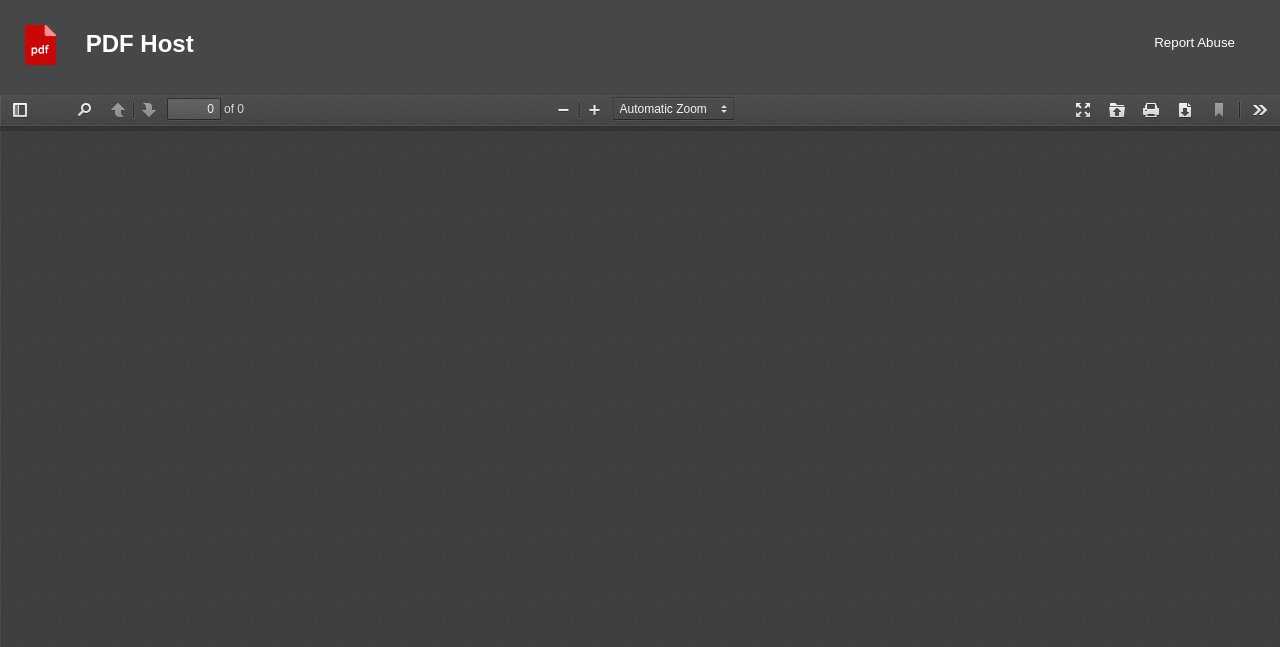Please mark the clickable region by giving the bounding box coordinates needed to complete this instruction: "Open the document".

[0.86, 0.15, 0.885, 0.189]